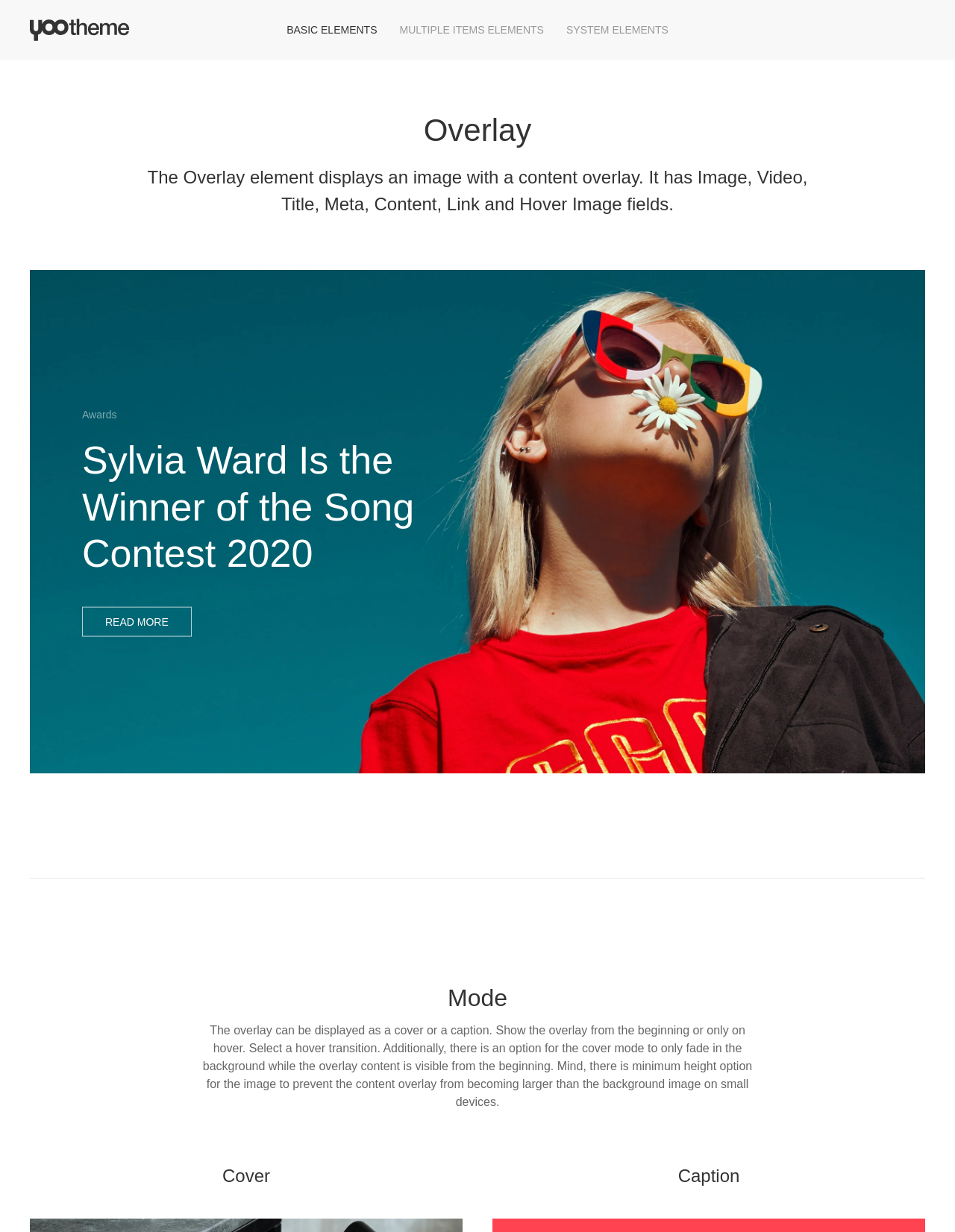What is the purpose of the separator element?
Based on the image, give a one-word or short phrase answer.

Separates content